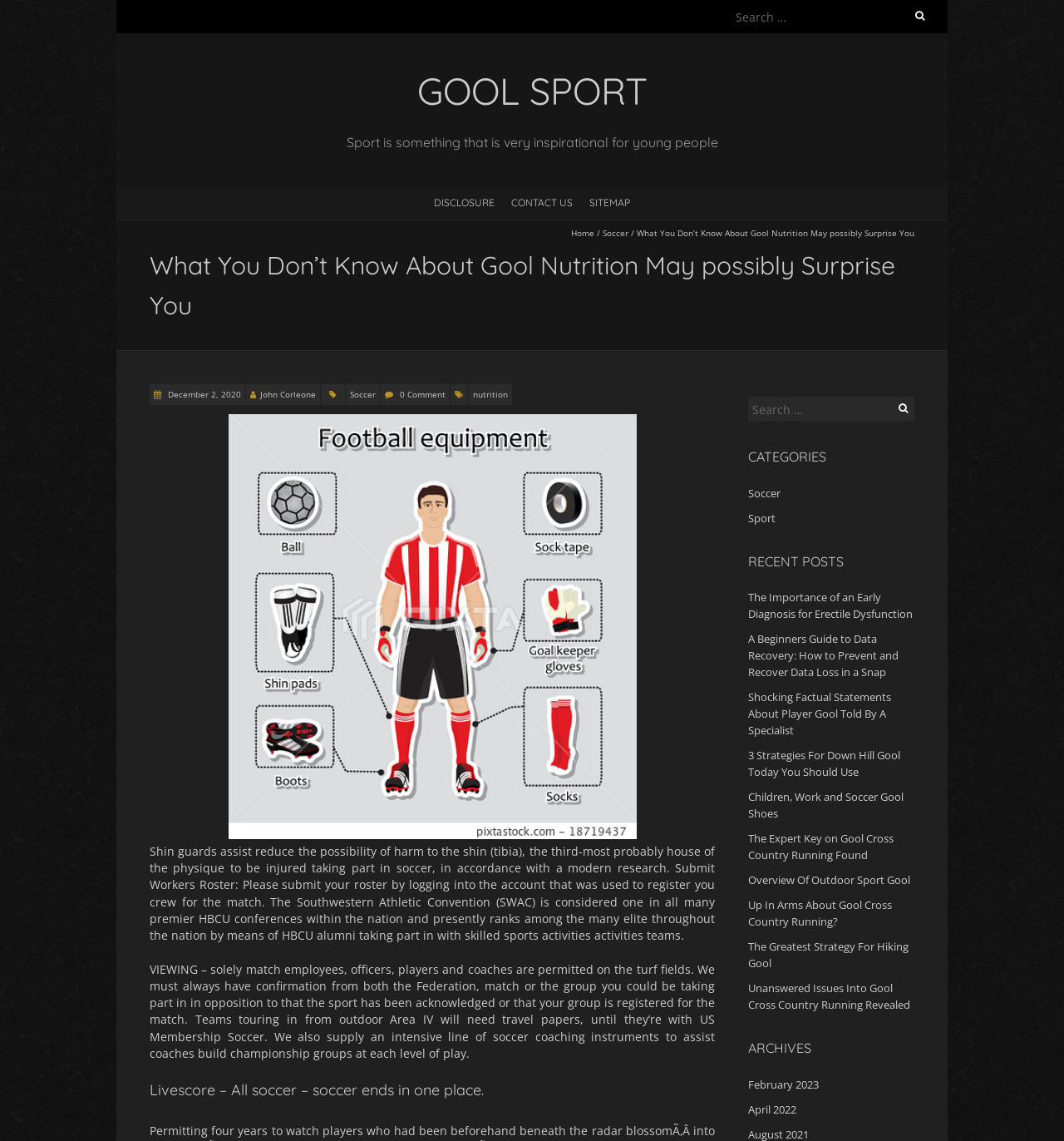Determine the bounding box coordinates of the UI element that matches the following description: "December 2, 2020". The coordinates should be four float numbers between 0 and 1 in the format [left, top, right, bottom].

[0.155, 0.34, 0.227, 0.351]